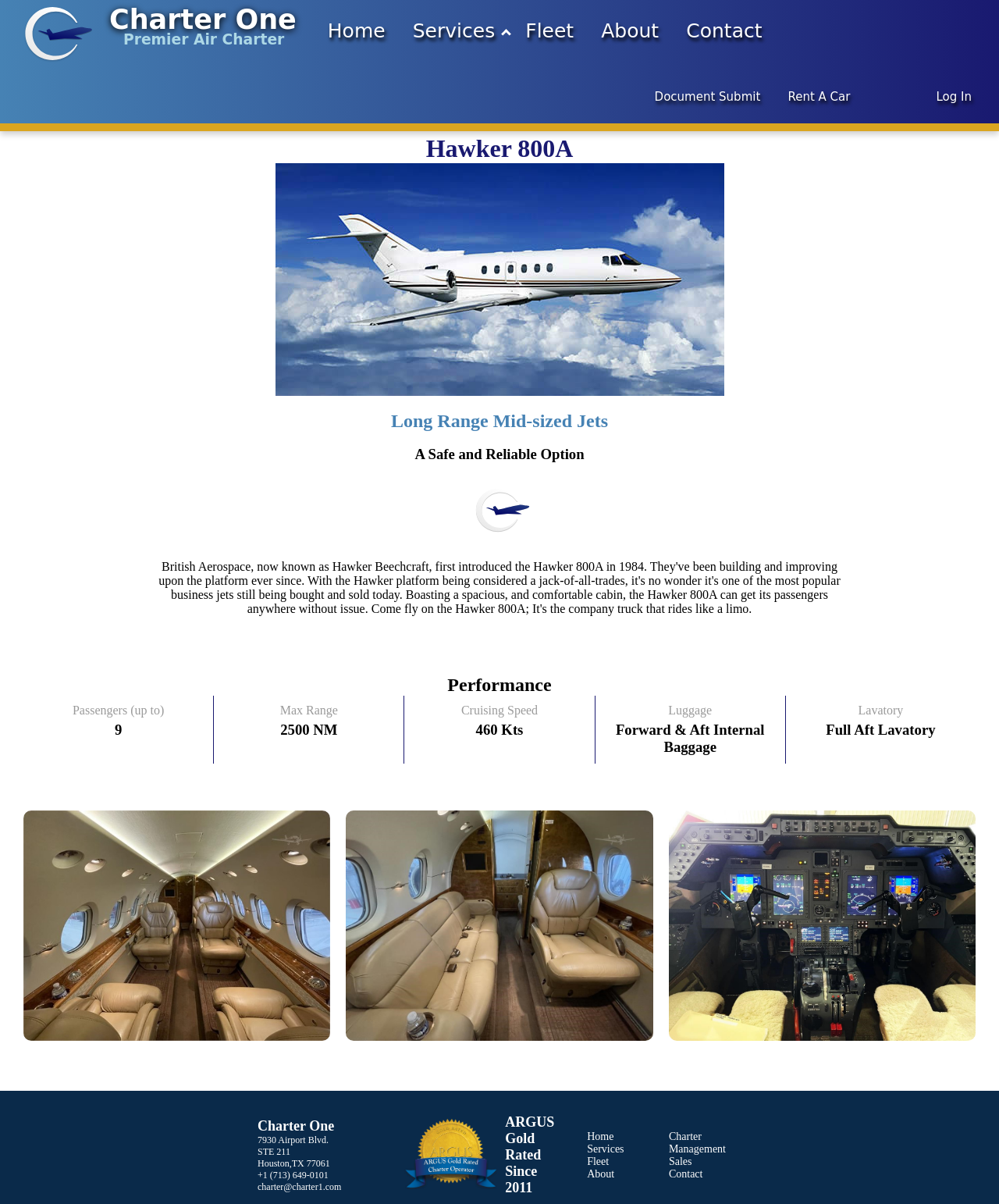Bounding box coordinates are specified in the format (top-left x, top-left y, bottom-right x, bottom-right y). All values are floating point numbers bounded between 0 and 1. Please provide the bounding box coordinate of the region this sentence describes: Rent A Car

[0.0, 0.358, 1.0, 0.389]